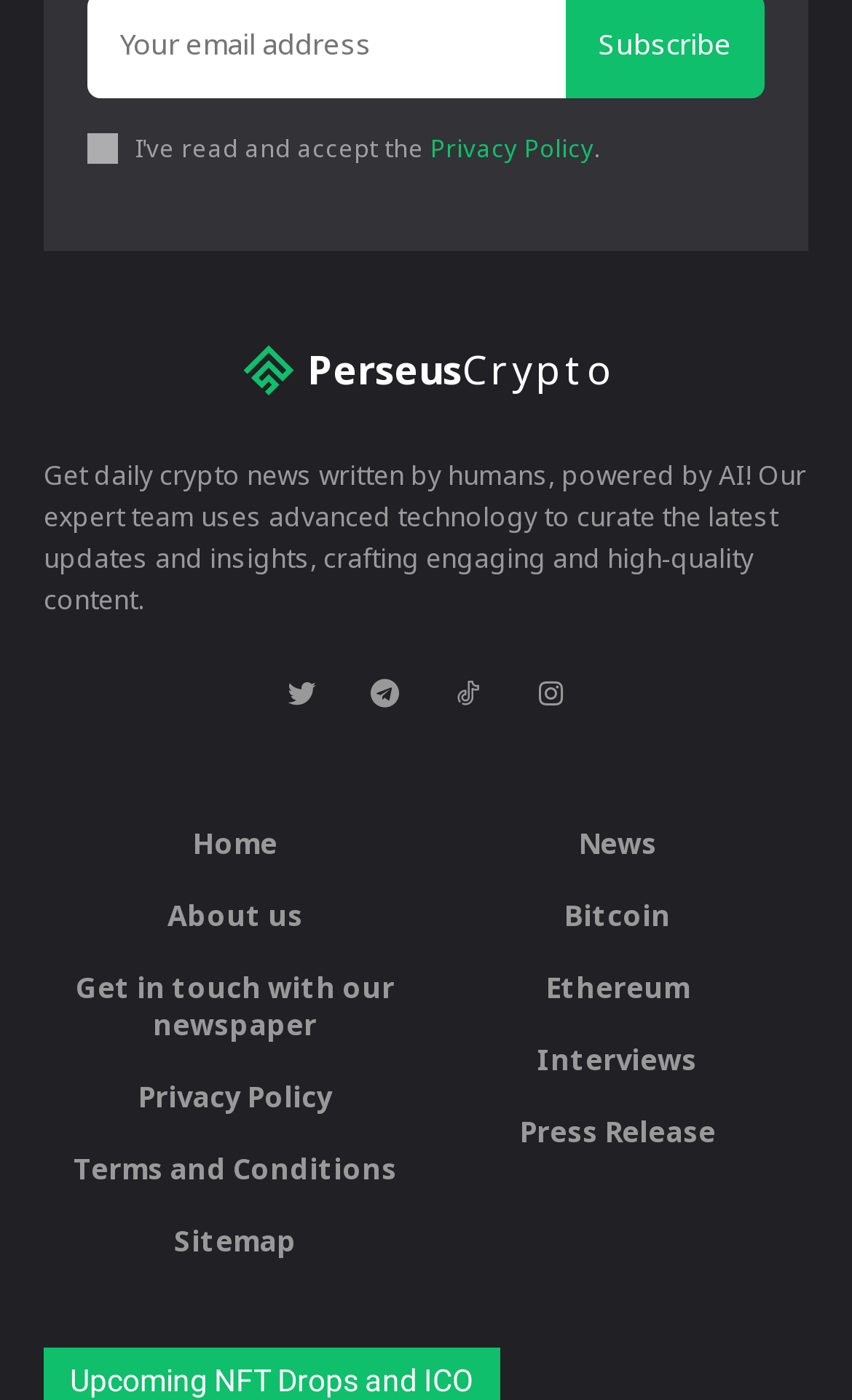Carefully examine the image and provide an in-depth answer to the question: How many social media links are available?

There are four social media links available, which can be identified by the icons and are located below the main heading. These links are represented by the OCR text '', '', '', and ''.